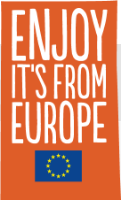What is written in bold white text?
Based on the visual details in the image, please answer the question thoroughly.

The bold white text 'ENJOY IT'S FROM EUROPE' is prominently displayed on the image, conveying a sense of pride and enjoyment in European products.